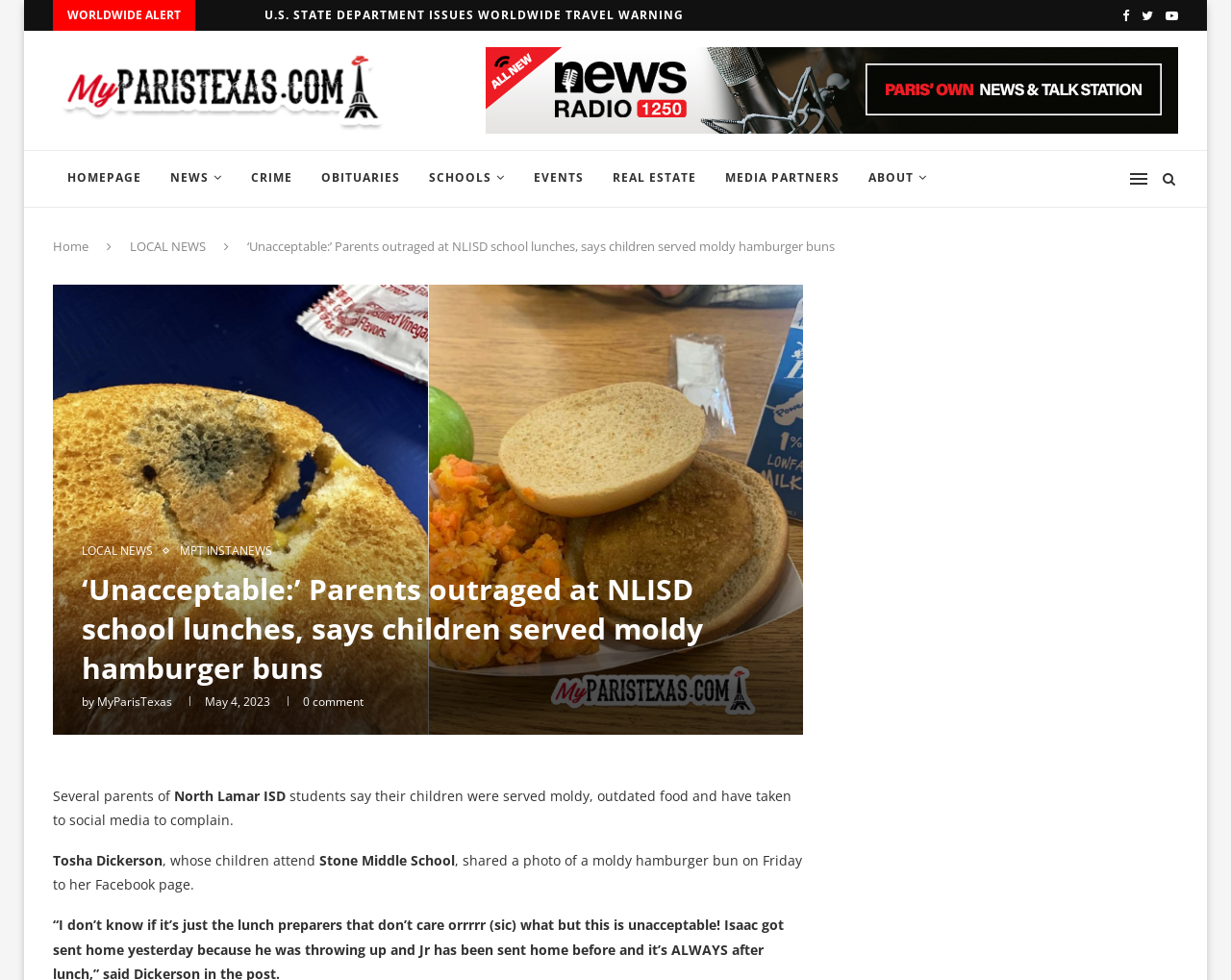Offer an in-depth caption of the entire webpage.

The webpage appears to be a news article from MyParisTexas, with a focus on a local news story about parents being outraged at the quality of school lunches served at North Lamar ISD. 

At the top of the page, there is a row of links and icons, including a "WORLDWIDE ALERT" notification, social media links, and a link to the U.S. State Department's travel warning. 

Below this, there is a banner with the MyParisTexas logo and a navigation menu with links to various sections of the website, including the homepage, news, crime, obituaries, schools, events, real estate, and media partners.

The main content of the page is the news article, which has a heading that reads "‘Unacceptable:’ Parents outraged at NLISD school lunches, says children served moldy hamburger buns". The article is attributed to MyParisTexas and has a timestamp of May 4, 2023. 

The article text is divided into several paragraphs, with the first paragraph describing how parents of North Lamar ISD students are complaining about the quality of food served at the school. The article quotes a parent, Tosha Dickerson, who shared a photo of a moldy hamburger bun on her Facebook page. 

There are no images on the page, but there are several links and icons scattered throughout the article, including a link to the "LOCAL NEWS" section and a link to "MPT INSTANEWS".